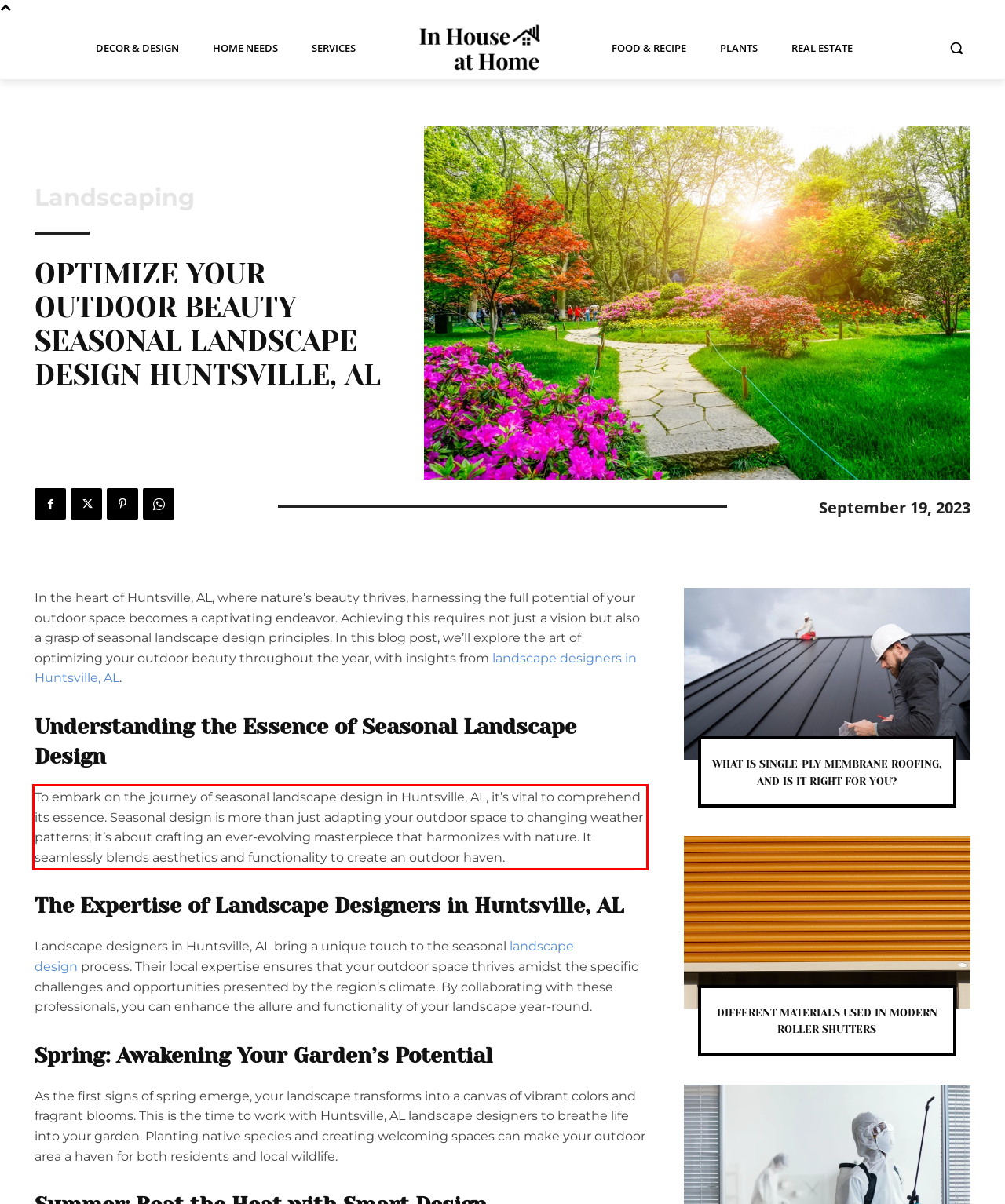There is a screenshot of a webpage with a red bounding box around a UI element. Please use OCR to extract the text within the red bounding box.

To embark on the journey of seasonal landscape design in Huntsville, AL, it’s vital to comprehend its essence. Seasonal design is more than just adapting your outdoor space to changing weather patterns; it’s about crafting an ever-evolving masterpiece that harmonizes with nature. It seamlessly blends aesthetics and functionality to create an outdoor haven.